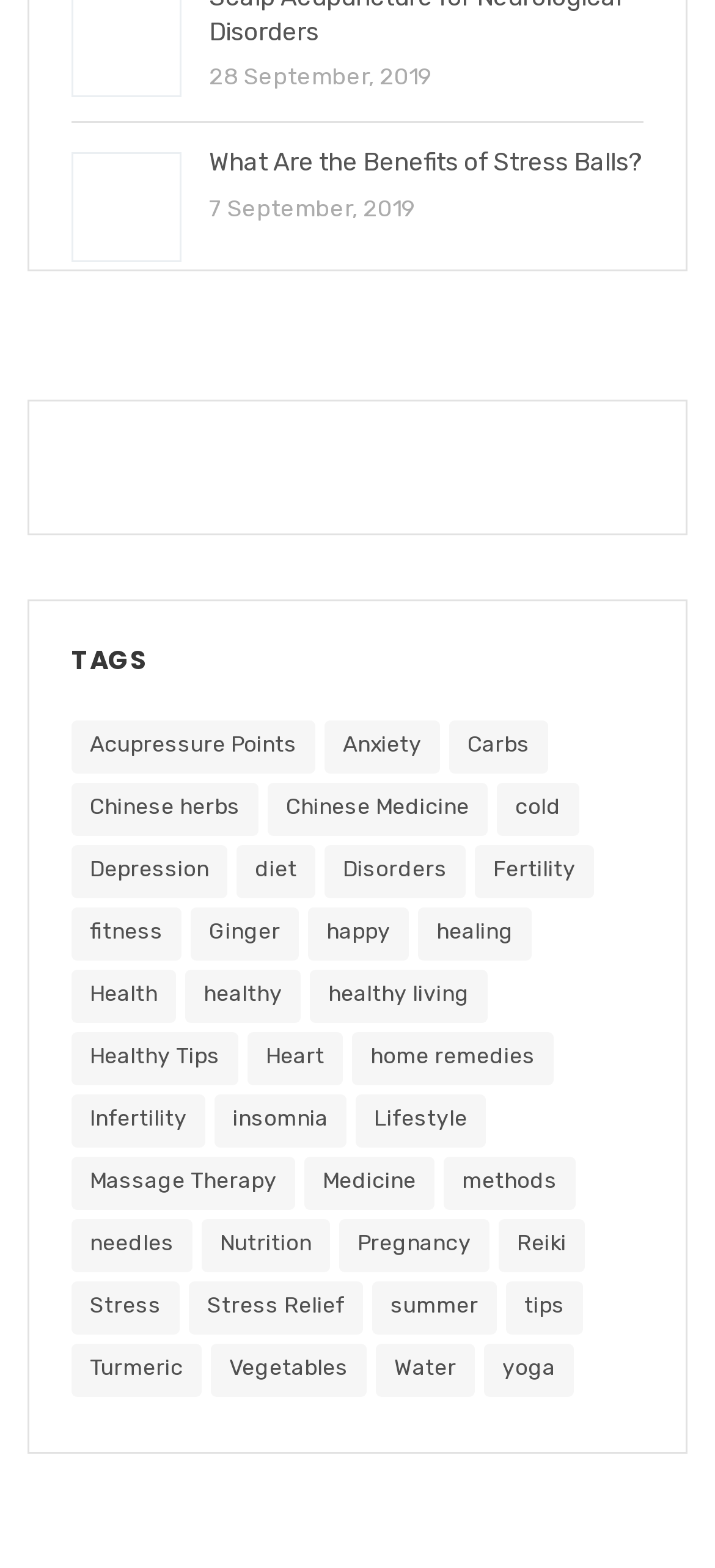How many items are related to 'Anxiety'?
Answer the question with detailed information derived from the image.

The webpage has a section labeled 'TAGS' which lists various tags with the number of related items. The tag 'Anxiety' has 2 items related to it, as indicated by the number in parentheses next to the tag.